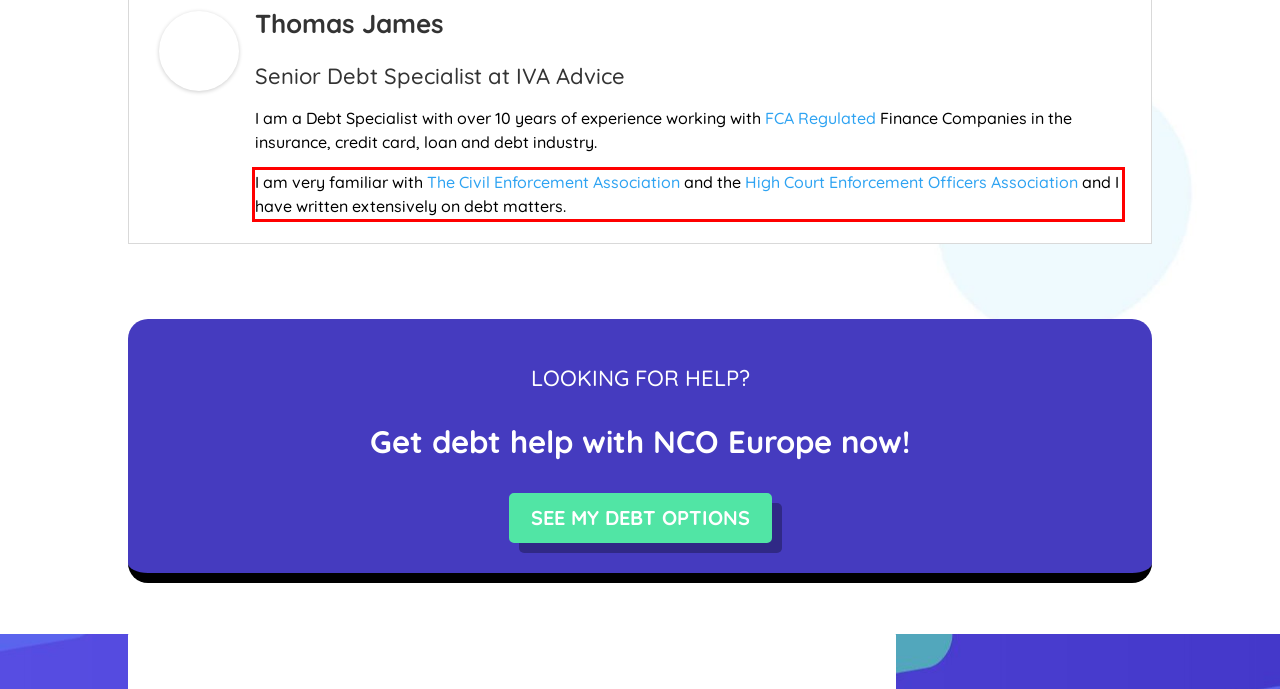Extract and provide the text found inside the red rectangle in the screenshot of the webpage.

I am very familiar with The Civil Enforcement Association and the High Court Enforcement Officers Association and I have written extensively on debt matters.